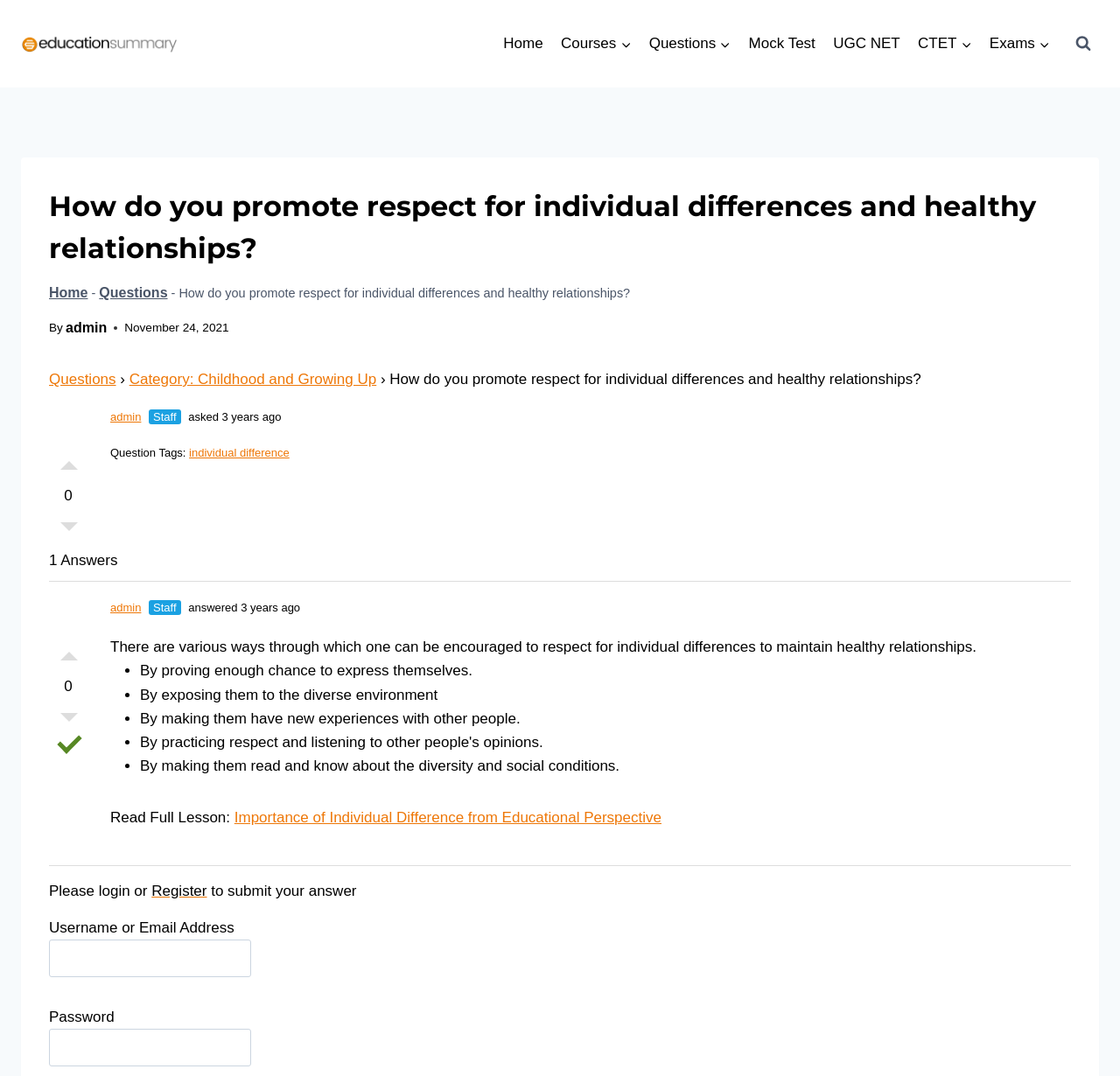Locate the UI element described by Category: Childhood and Growing Up and provide its bounding box coordinates. Use the format (top-left x, top-left y, bottom-right x, bottom-right y) with all values as floating point numbers between 0 and 1.

[0.115, 0.345, 0.336, 0.36]